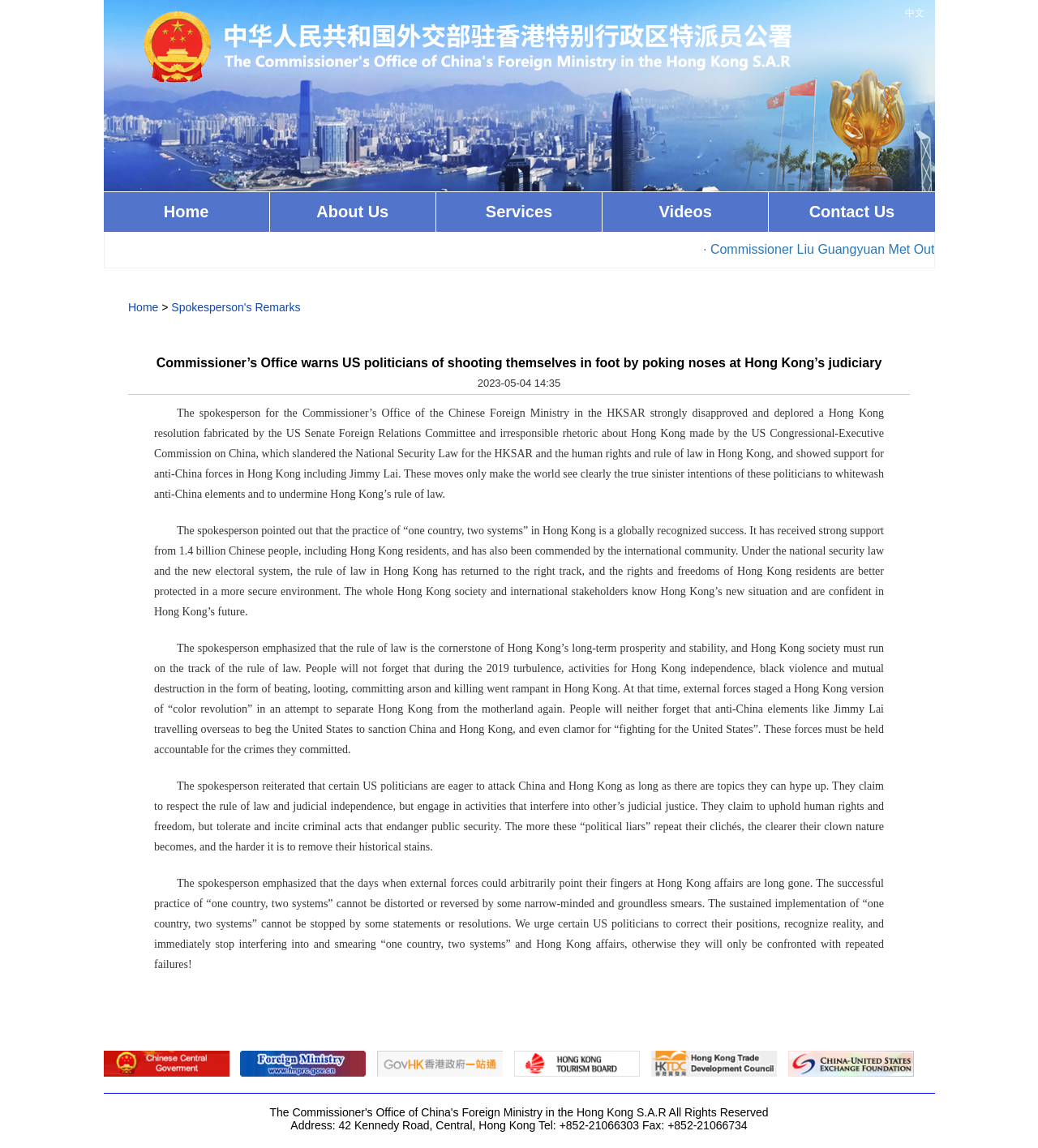Determine the bounding box coordinates for the element that should be clicked to follow this instruction: "Click the 'Videos' link". The coordinates should be given as four float numbers between 0 and 1, in the format [left, top, right, bottom].

[0.581, 0.167, 0.74, 0.202]